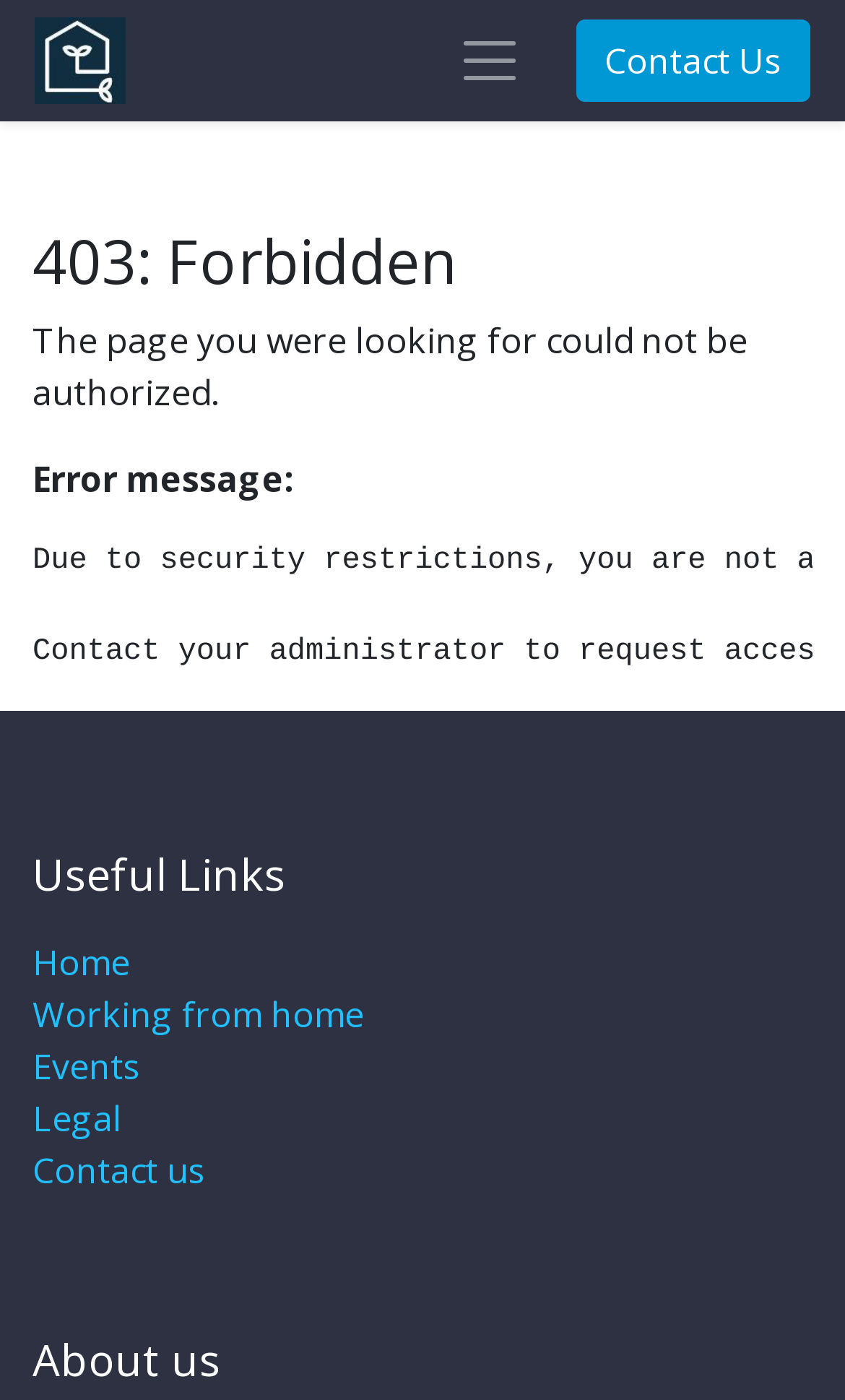Can you specify the bounding box coordinates of the area that needs to be clicked to fulfill the following instruction: "Click the logo of At Home"?

[0.041, 0.012, 0.149, 0.074]